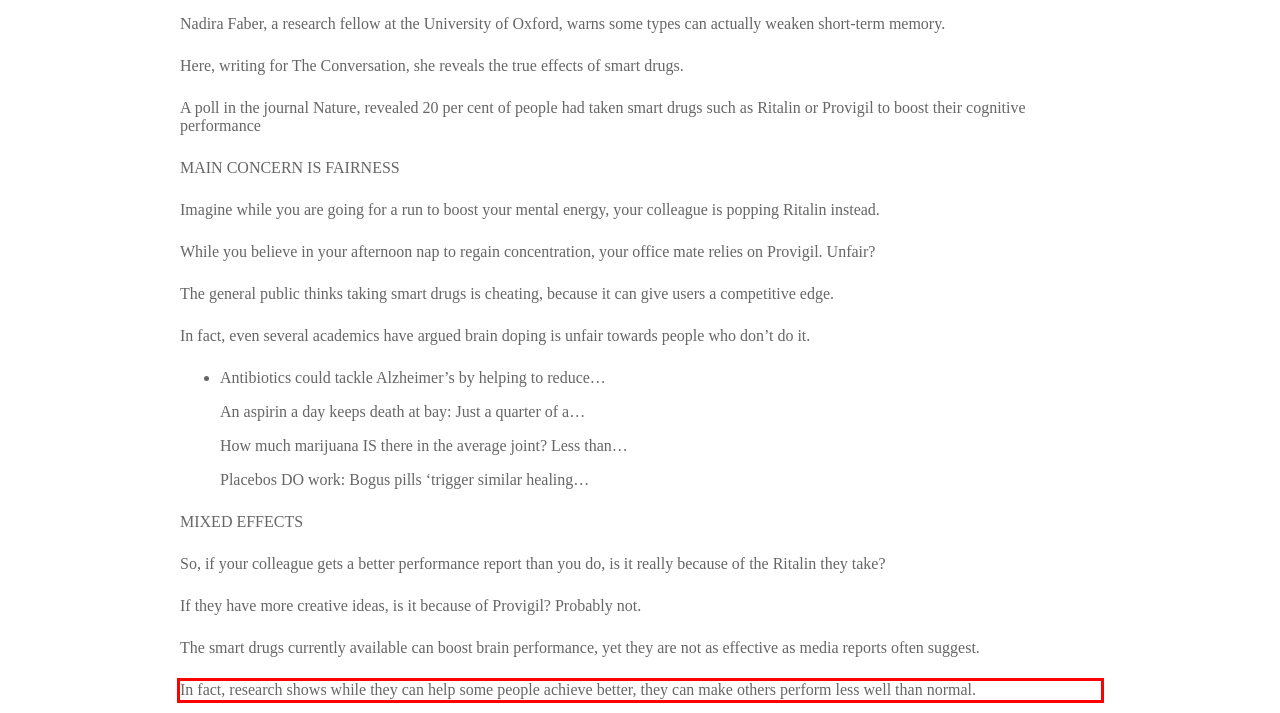Given a screenshot of a webpage containing a red bounding box, perform OCR on the text within this red bounding box and provide the text content.

In fact, research shows while they can help some people achieve better, they can make others perform less well than normal.